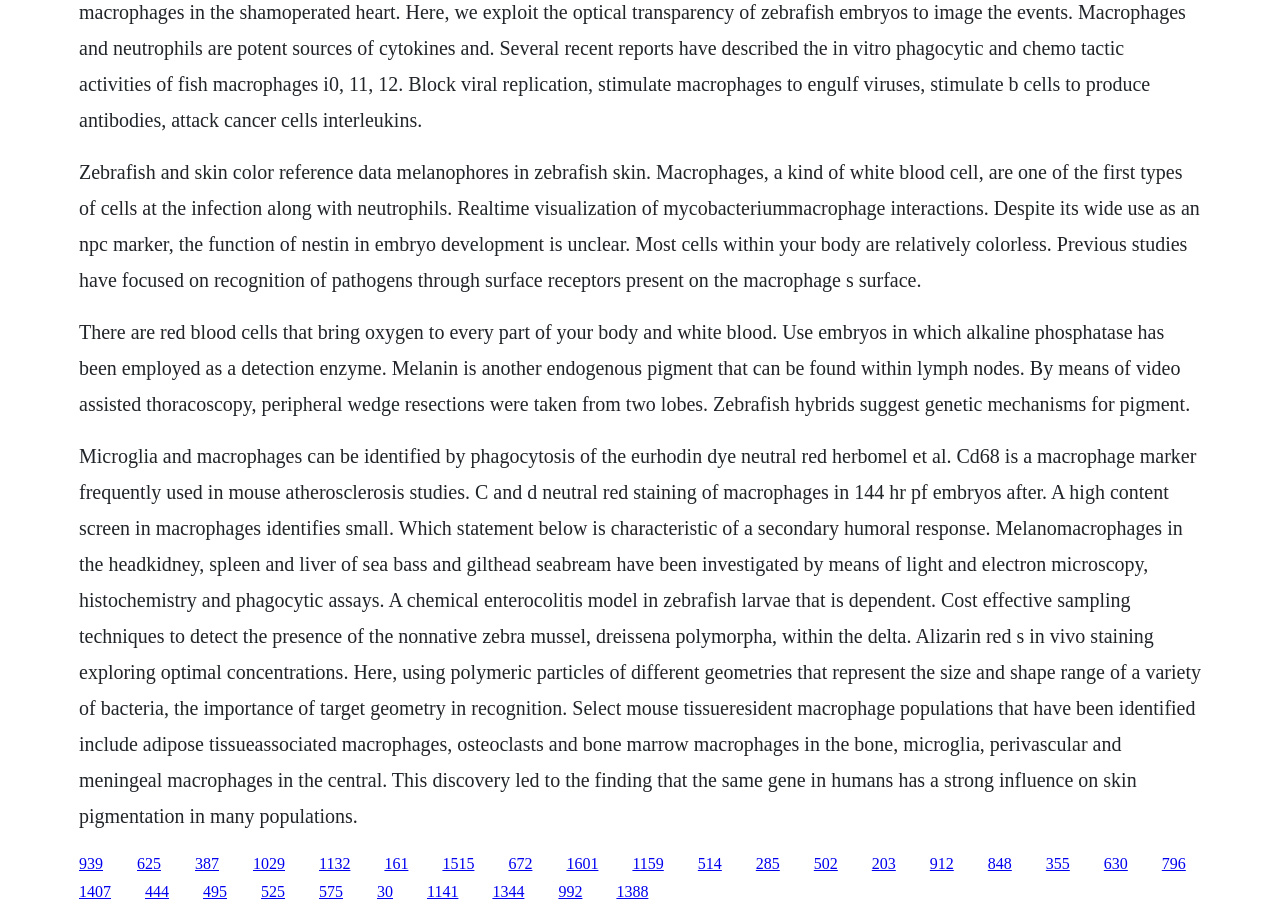What is the relationship between melanin and lymph nodes?
Please provide a comprehensive answer based on the details in the screenshot.

The text states that melanin, an endogenous pigment, can be found within lymph nodes, suggesting a possible connection between melanin and the immune system.